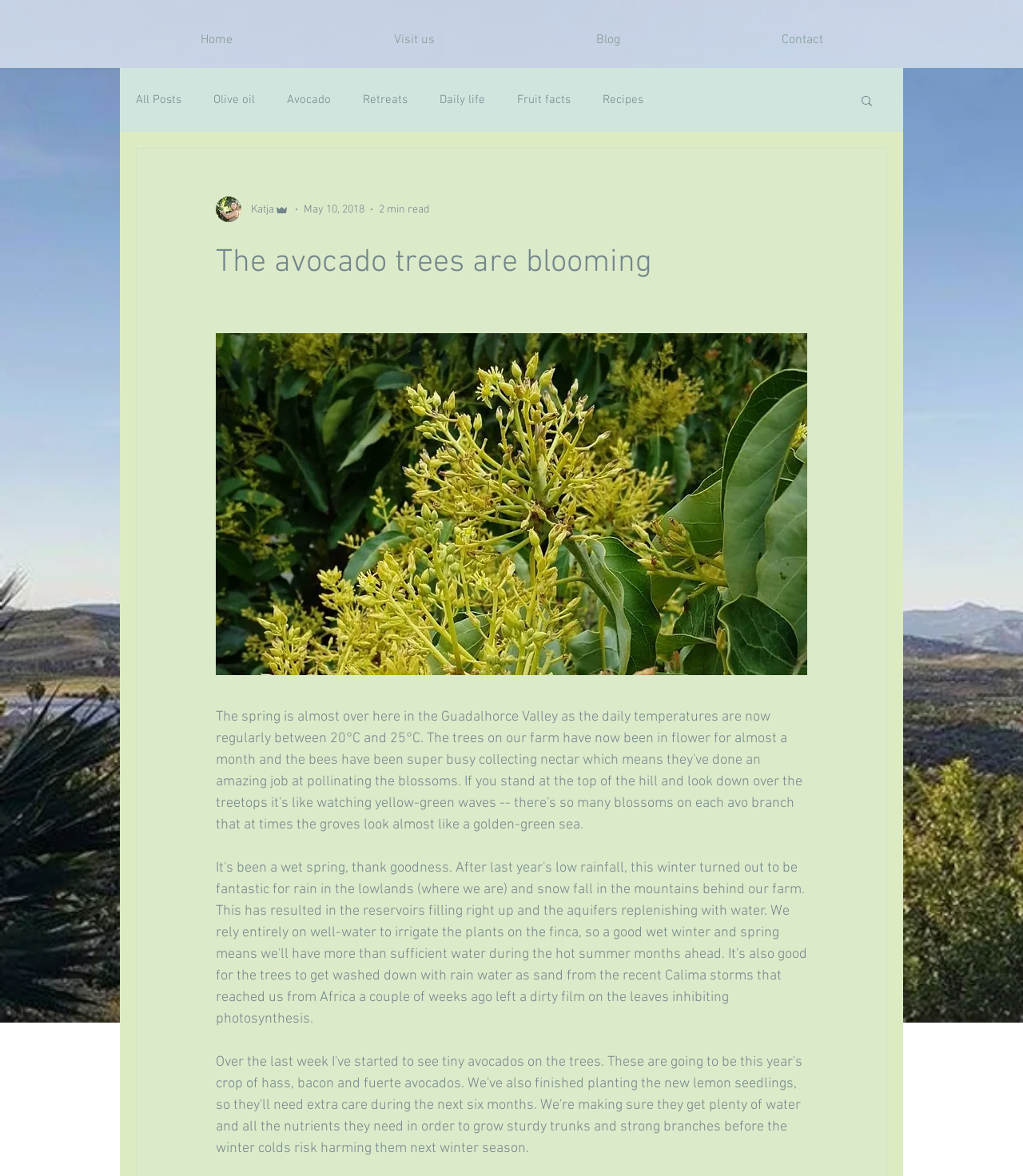Can you determine the bounding box coordinates of the area that needs to be clicked to fulfill the following instruction: "Go to the 'April 2024' archive"?

None